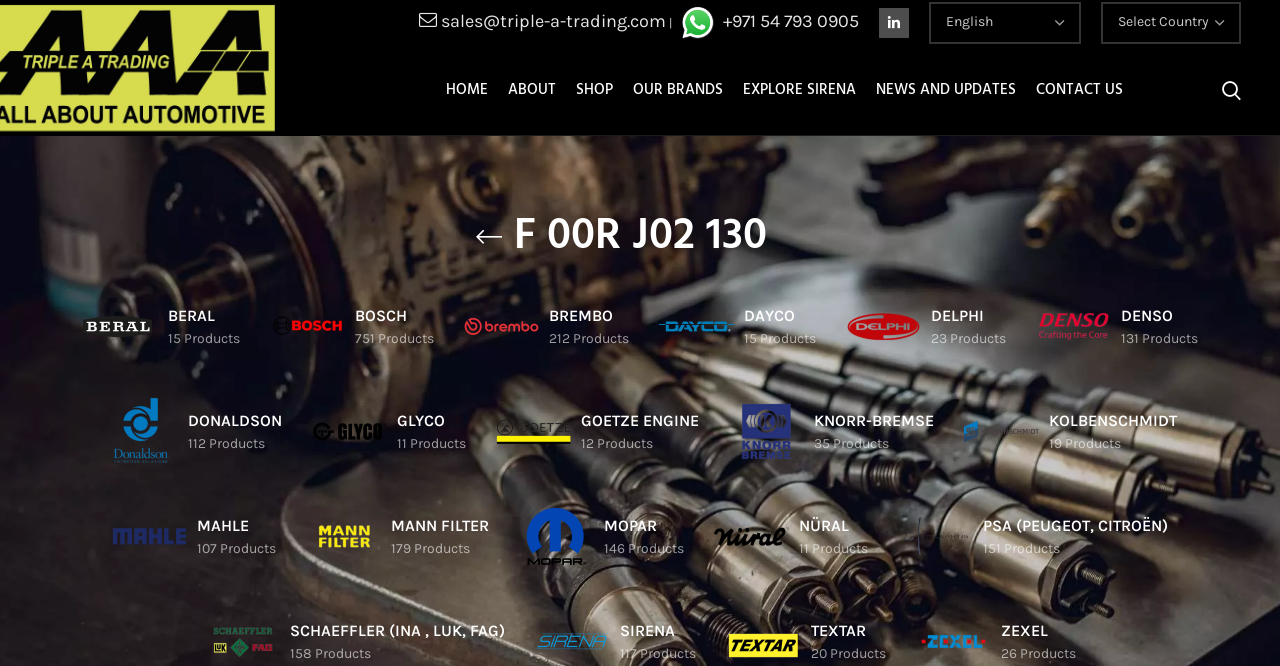What is the language selection dropdown located?
Based on the image, answer the question in a detailed manner.

I found the language selection dropdown by looking at the combobox with the text 'Select Language', which is located at the top right of the webpage.